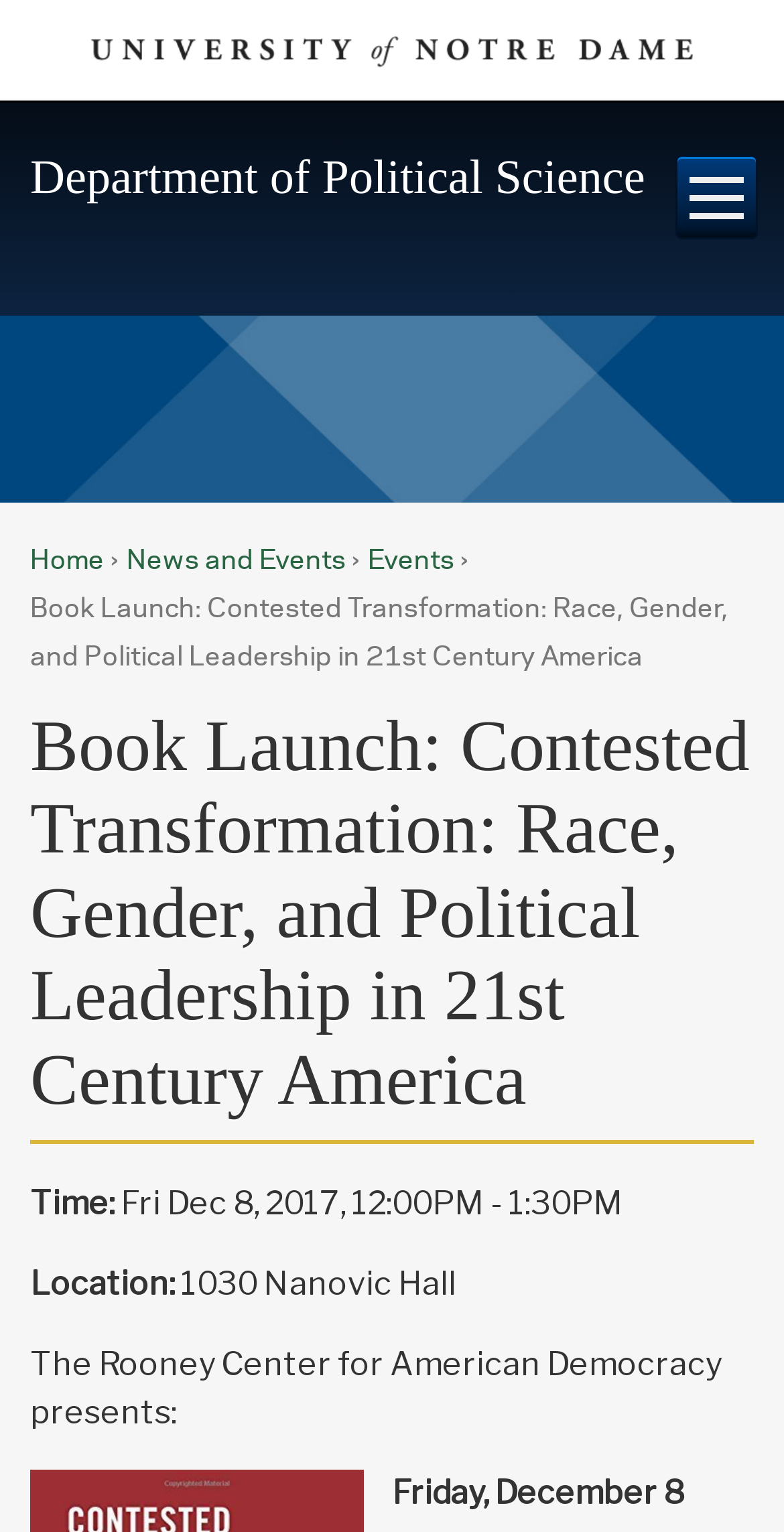Give a one-word or short-phrase answer to the following question: 
What is the event about?

Book Launch